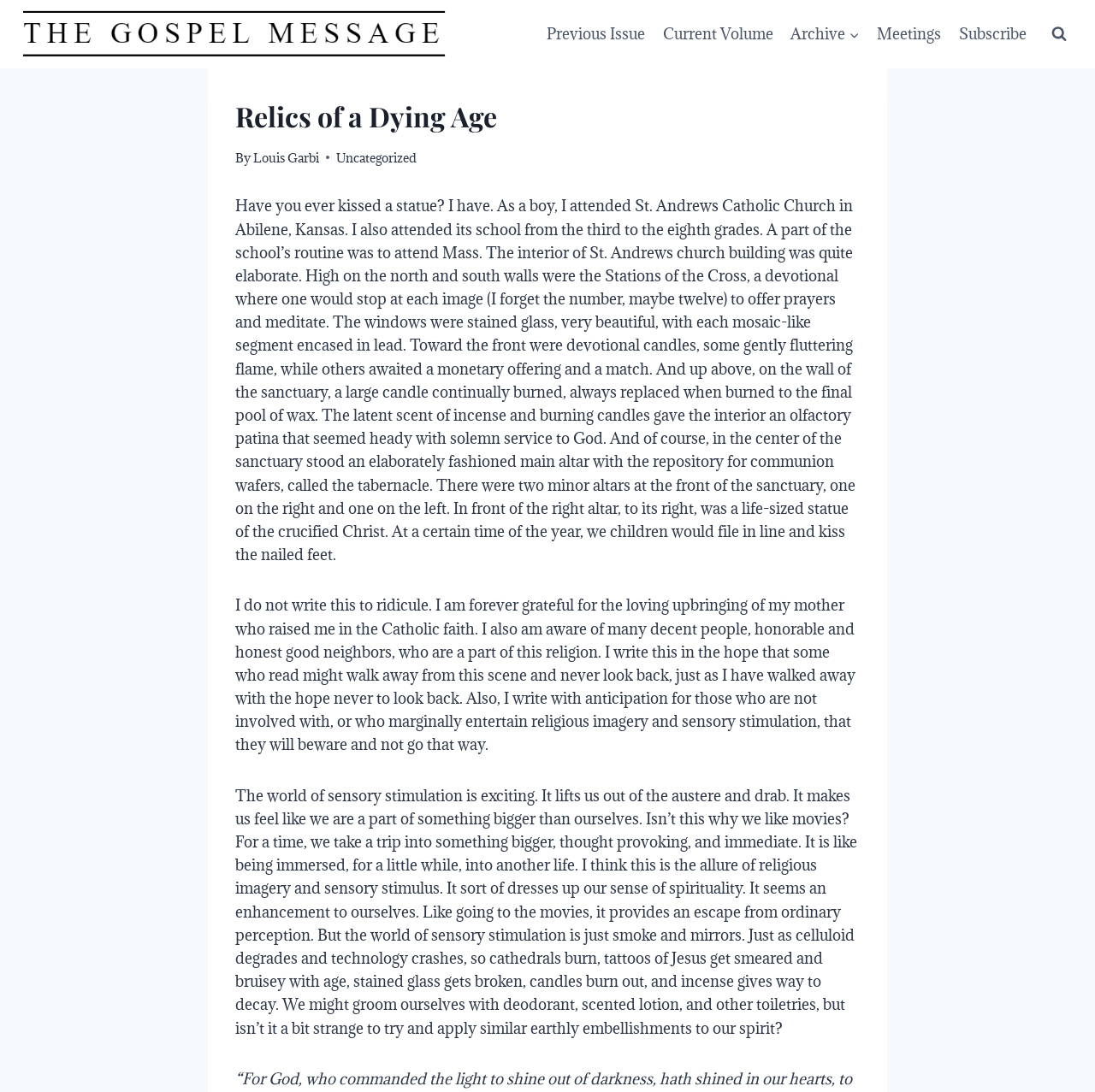What is the name of the author of this article?
Carefully analyze the image and provide a detailed answer to the question.

The author's name is mentioned in the article as 'By Louis Garbi', which is located below the heading 'Relics of a Dying Age'.